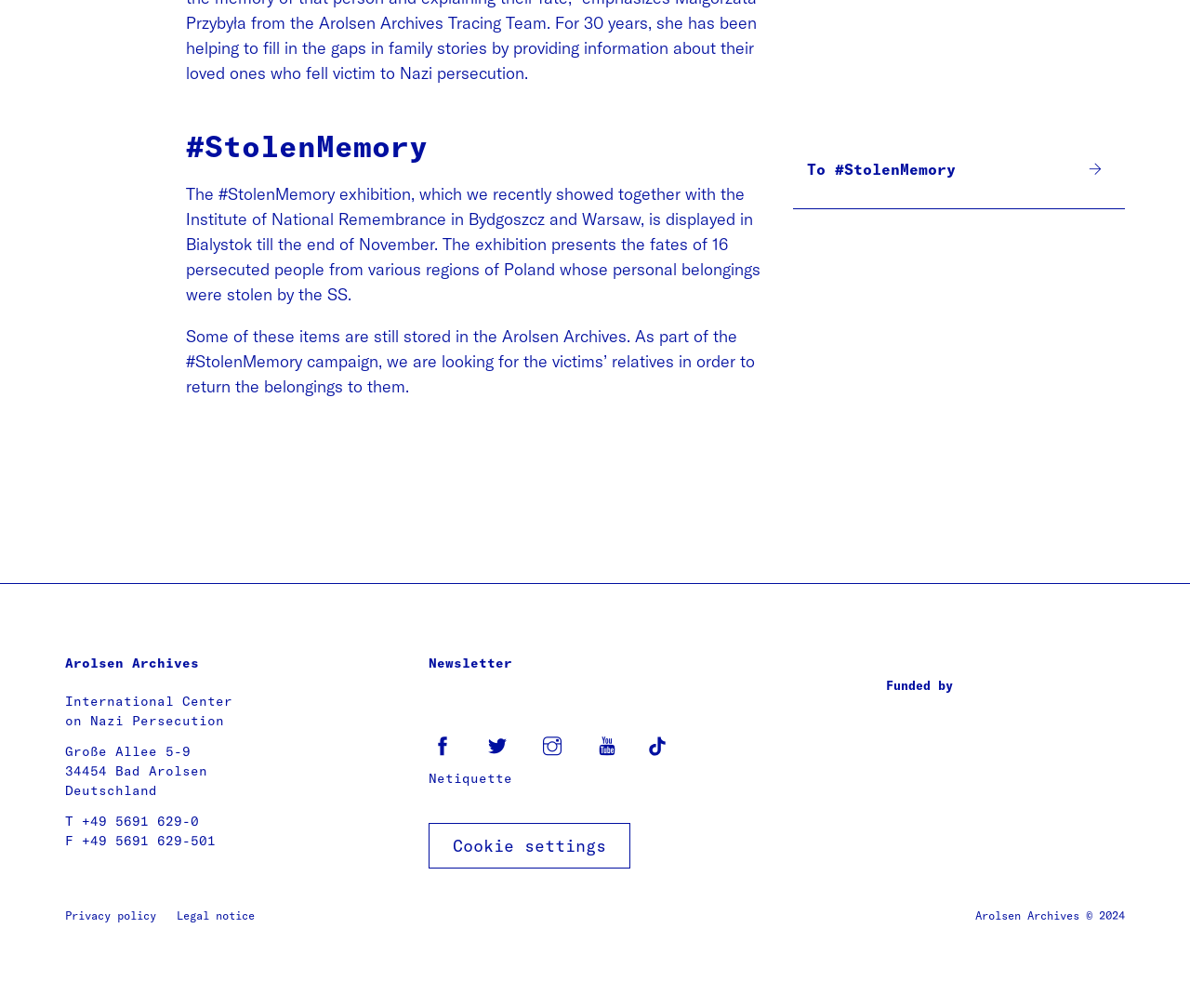Locate the bounding box coordinates for the element described below: "Netiquette". The coordinates must be four float values between 0 and 1, formatted as [left, top, right, bottom].

[0.36, 0.764, 0.431, 0.781]